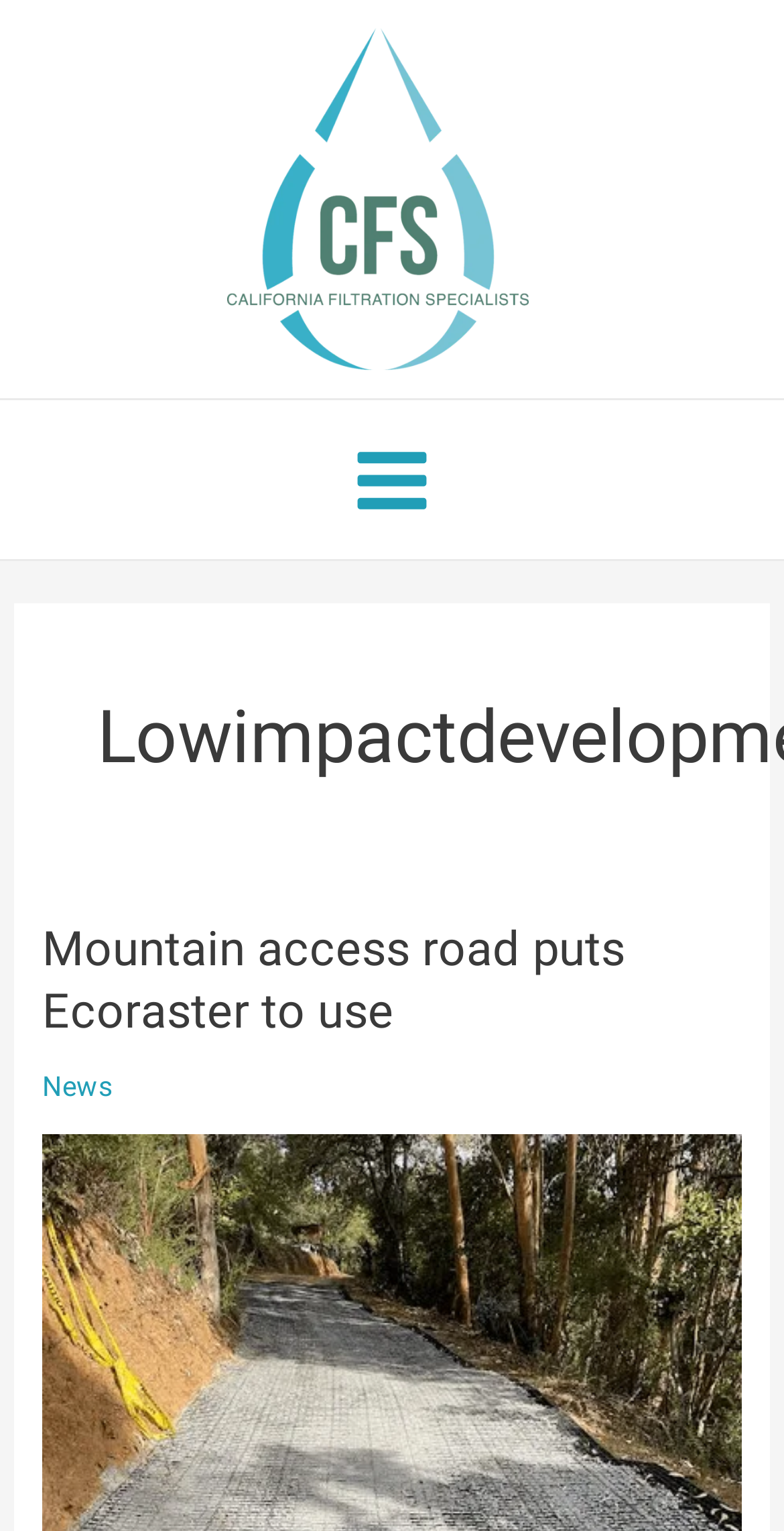Give a one-word or short phrase answer to the question: 
How many articles are listed on this page?

At least 1